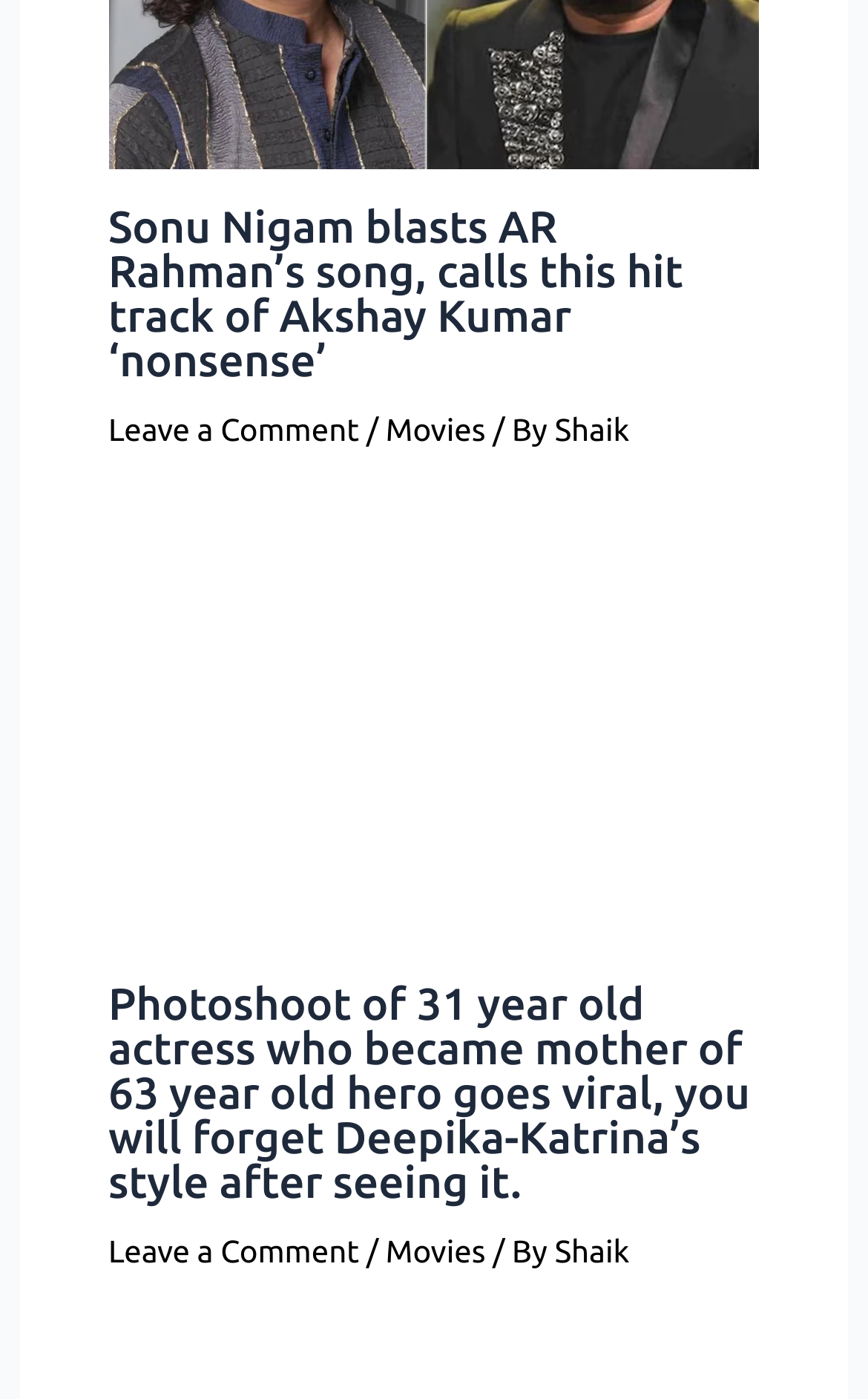Please identify the bounding box coordinates of the element on the webpage that should be clicked to follow this instruction: "Leave a comment on the article". The bounding box coordinates should be given as four float numbers between 0 and 1, formatted as [left, top, right, bottom].

[0.125, 0.882, 0.414, 0.908]